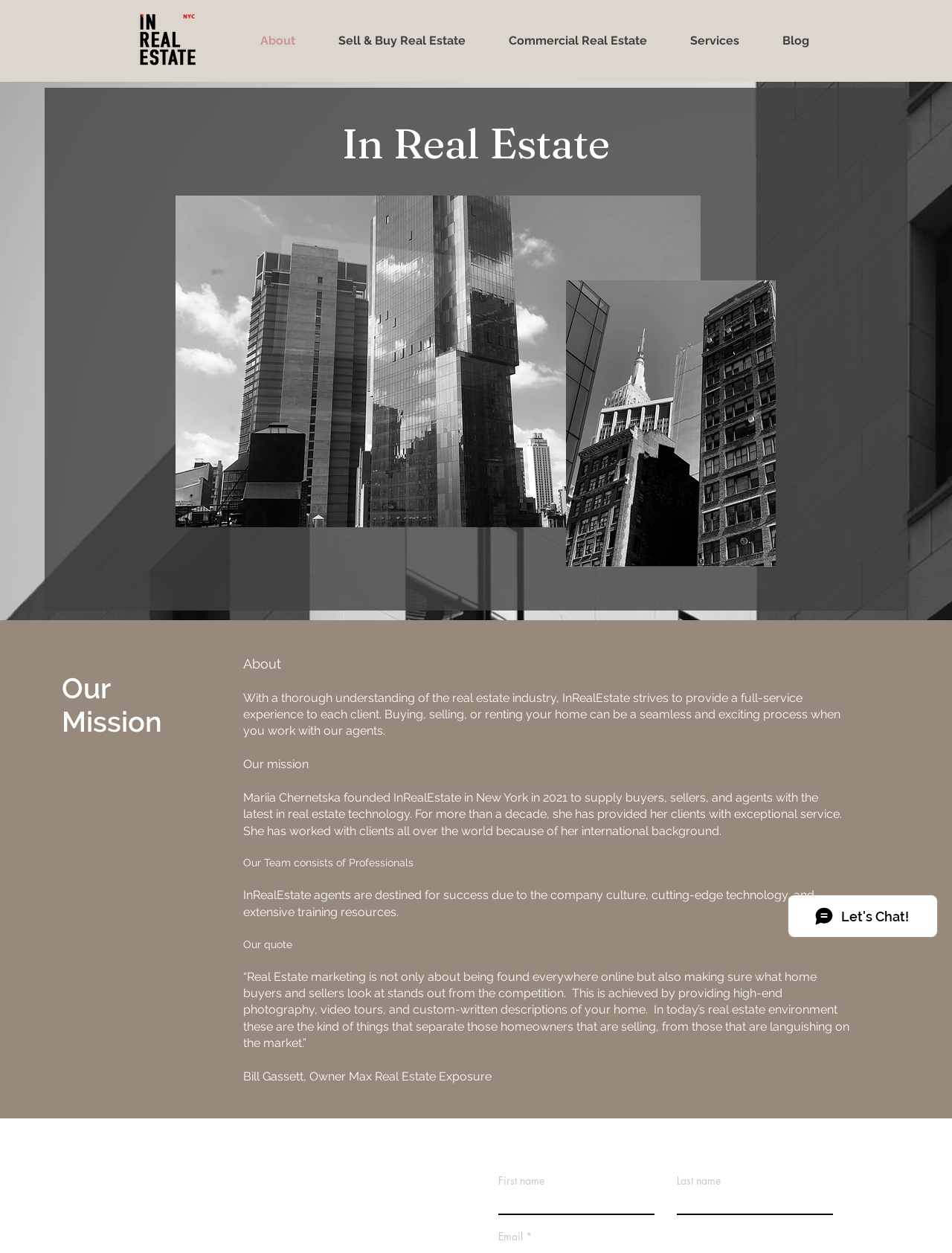Please provide the bounding box coordinates for the element that needs to be clicked to perform the instruction: "Enter your first name". The coordinates must consist of four float numbers between 0 and 1, formatted as [left, top, right, bottom].

[0.523, 0.948, 0.688, 0.97]